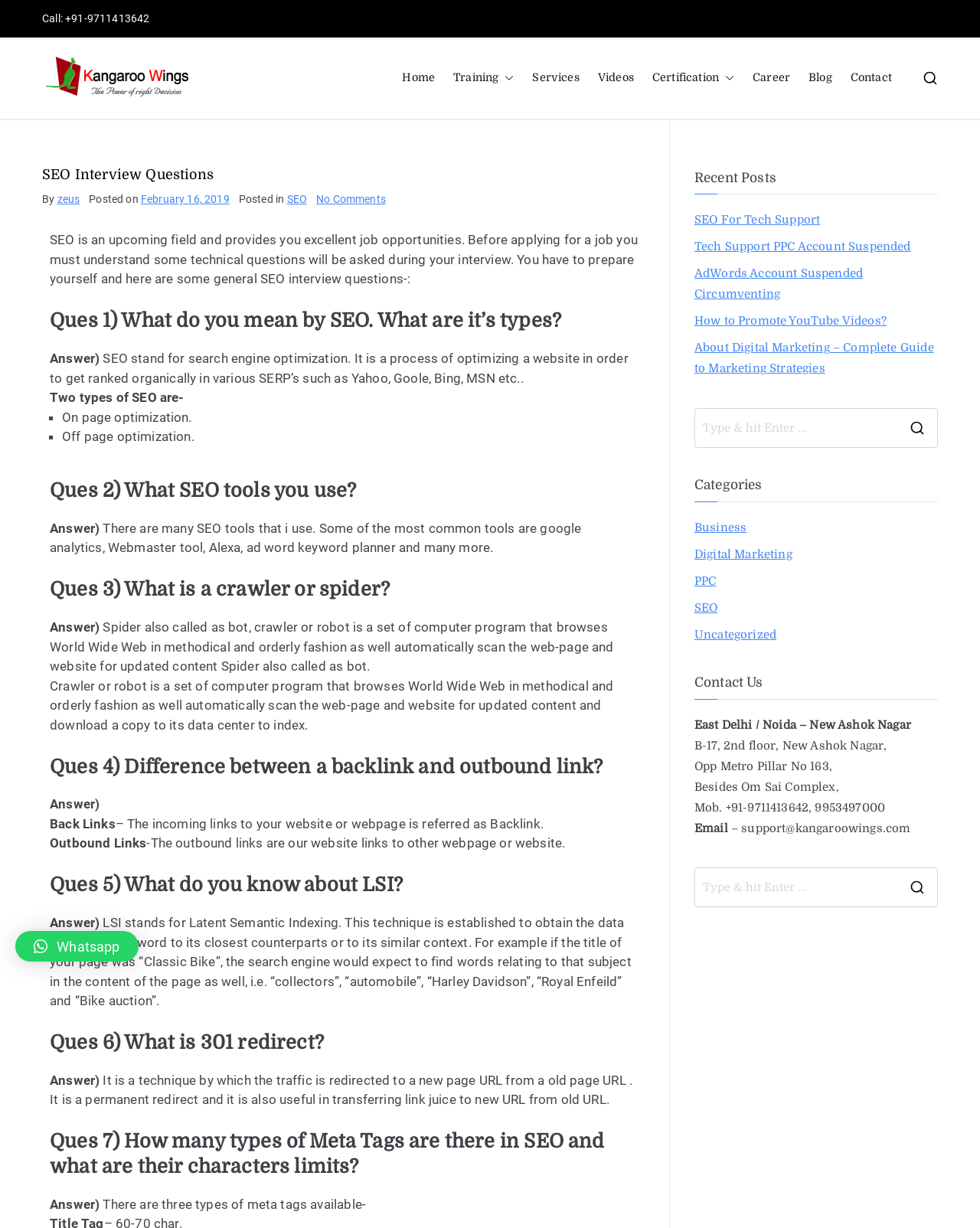What is the purpose of a crawler or spider in SEO?
Identify the answer in the screenshot and reply with a single word or phrase.

to browse and scan web pages